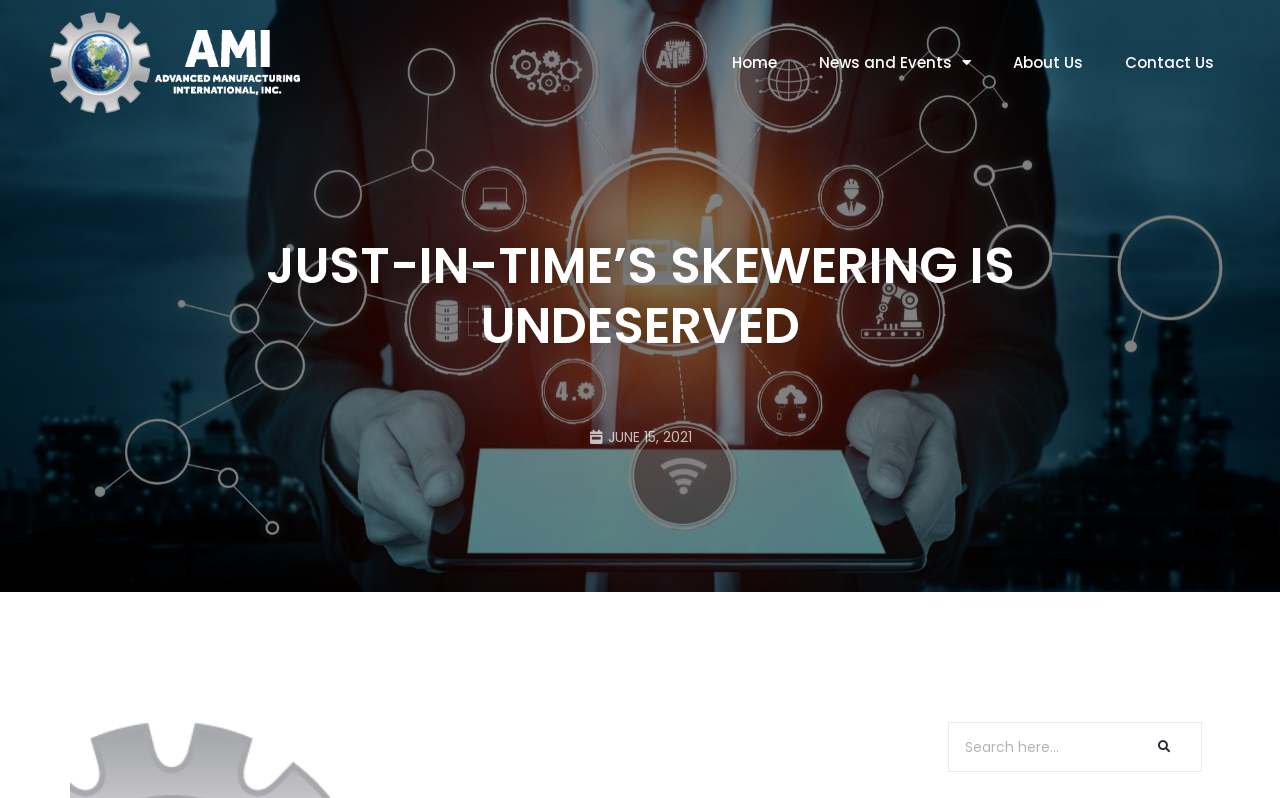Respond to the following question using a concise word or phrase: 
What is the date of the news article?

JUNE 15, 2021